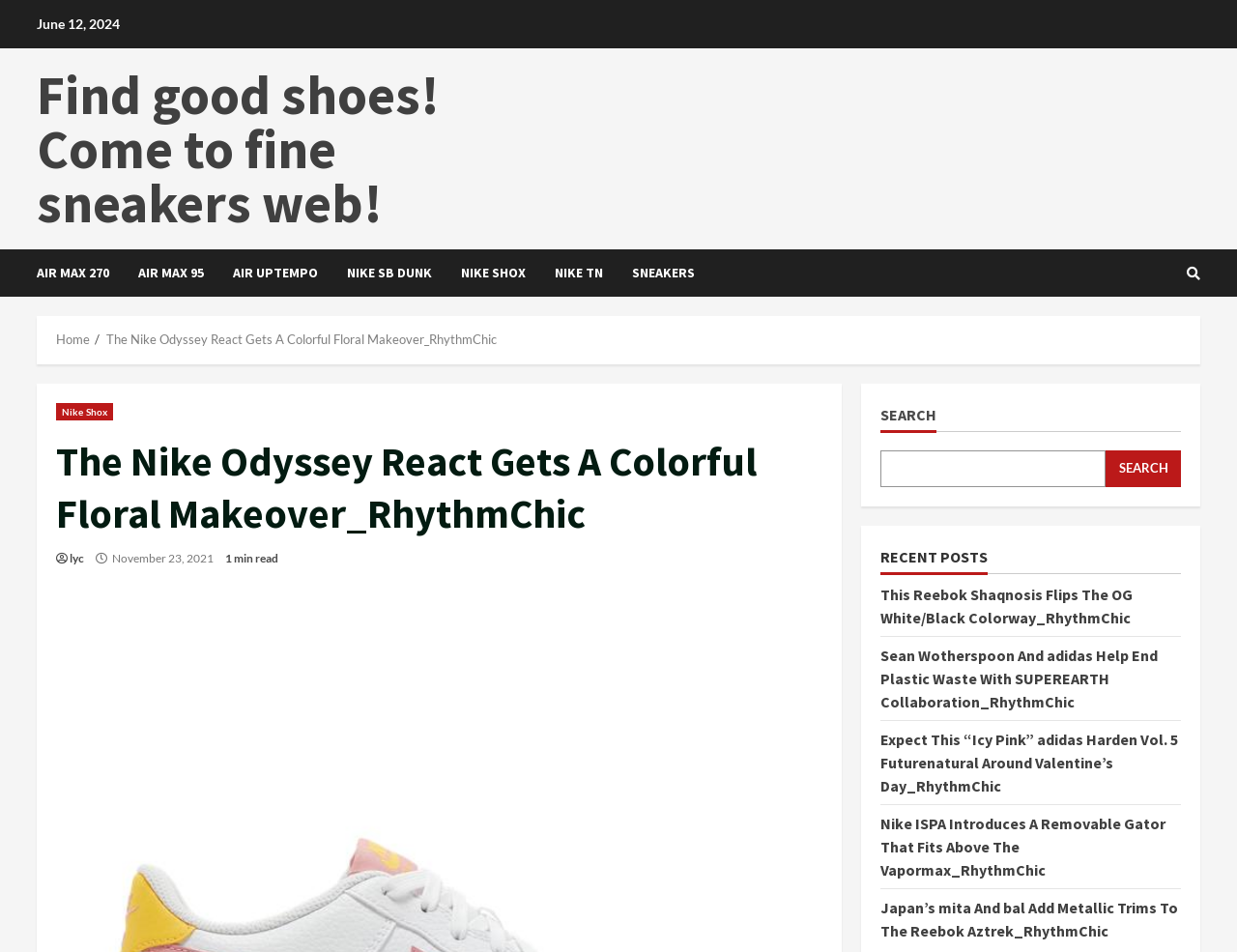Please predict the bounding box coordinates of the element's region where a click is necessary to complete the following instruction: "Click on the 'Find good shoes! Come to fine sneakers web!' link". The coordinates should be represented by four float numbers between 0 and 1, i.e., [left, top, right, bottom].

[0.03, 0.064, 0.355, 0.249]